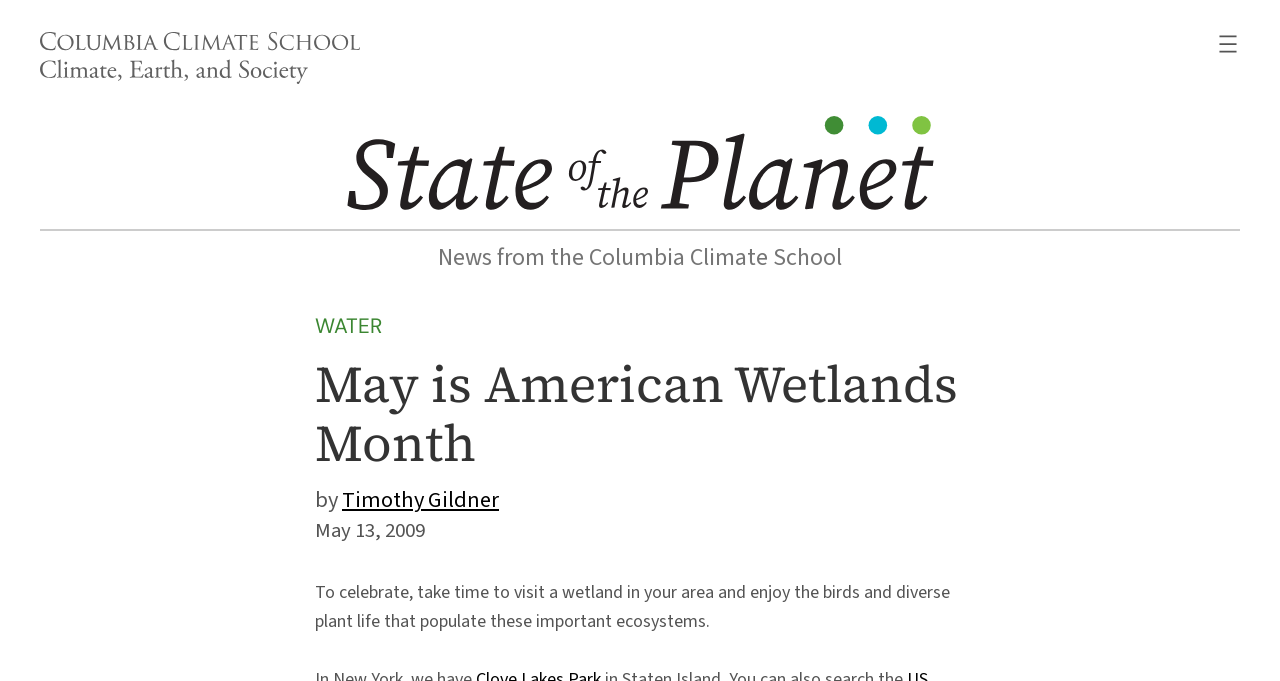Respond with a single word or phrase to the following question: What is the purpose of May?

American Wetlands Month